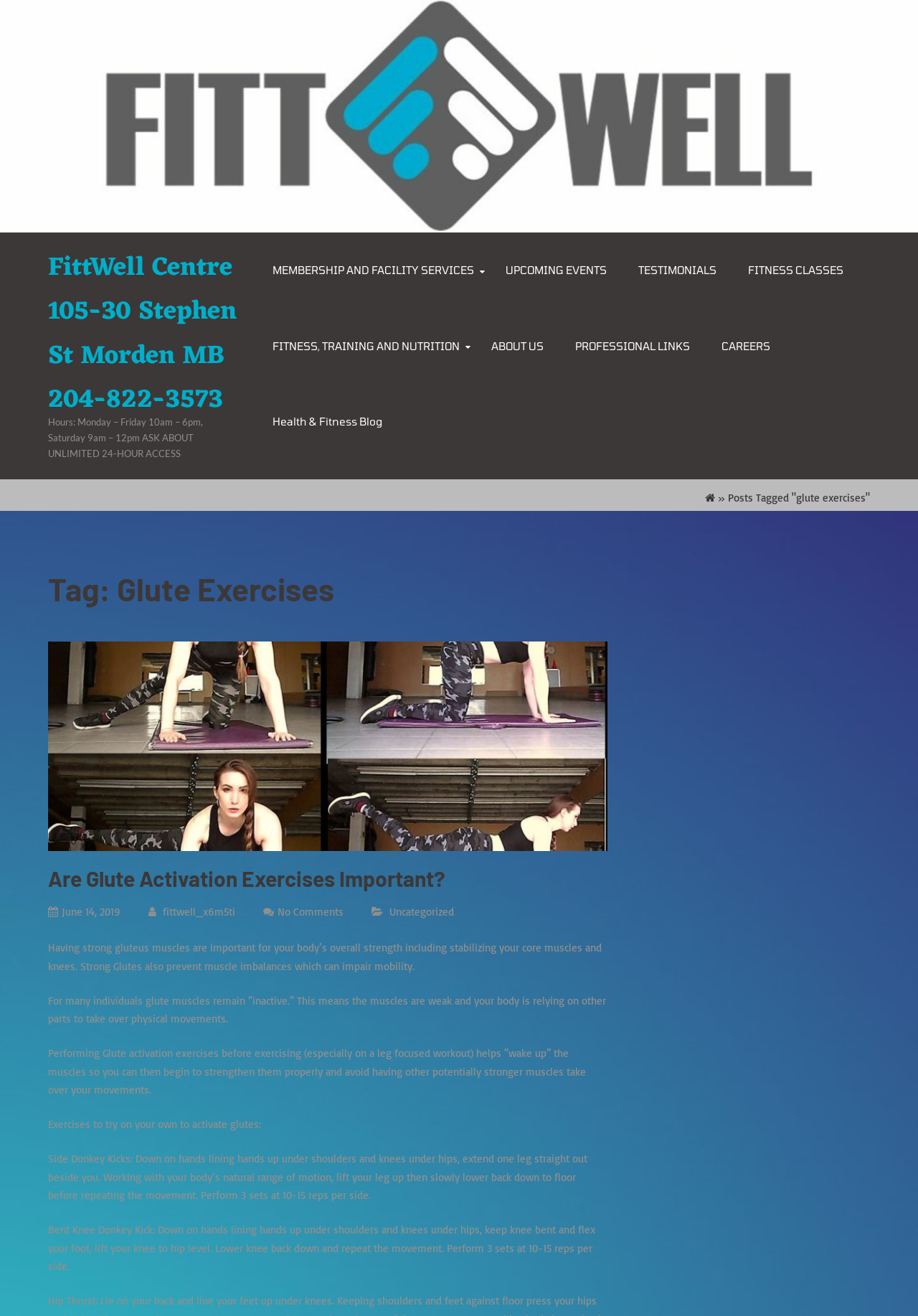Identify the bounding box coordinates necessary to click and complete the given instruction: "Read the blog post about glute exercises".

[0.052, 0.658, 0.485, 0.677]